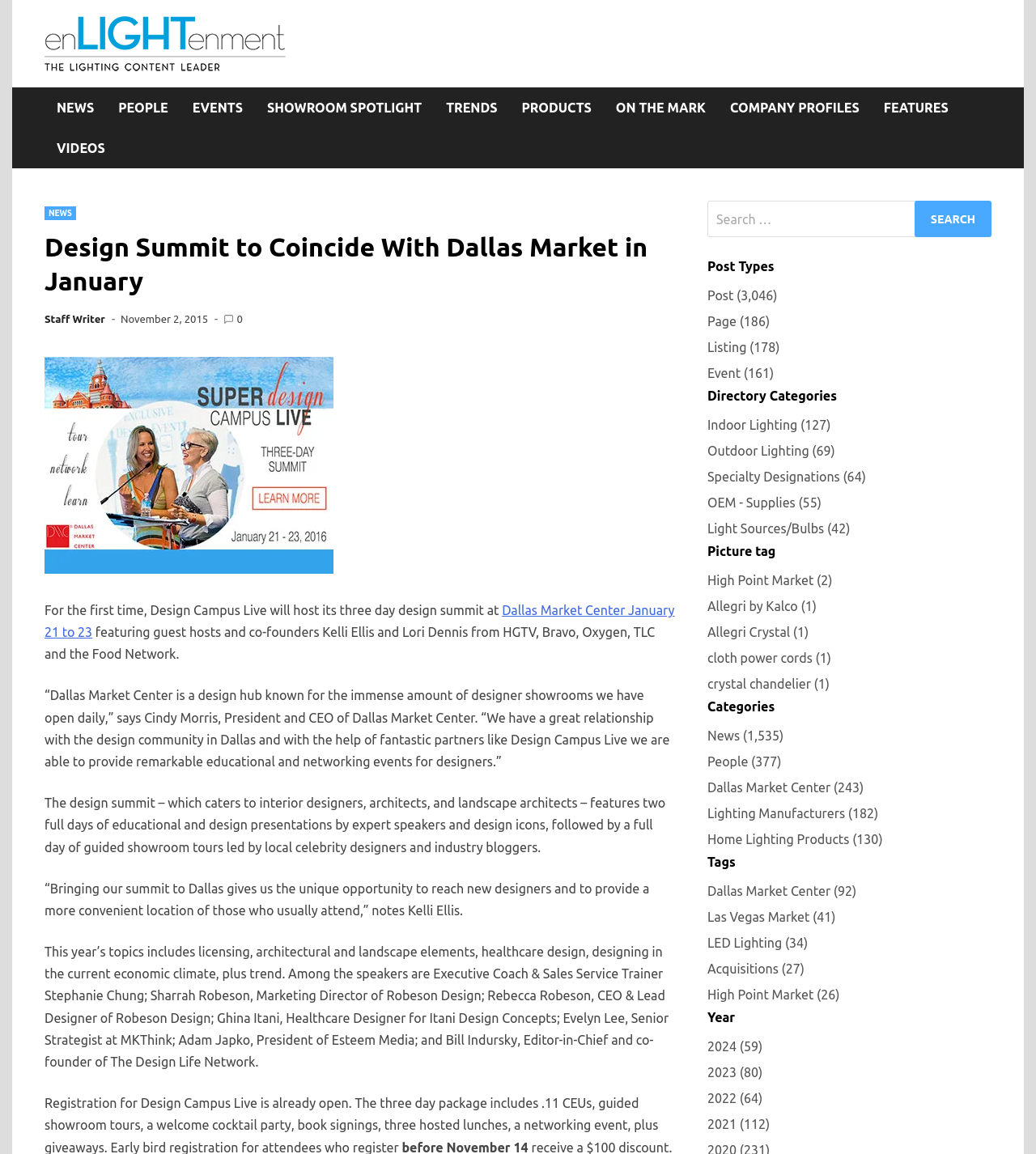What is the duration of the design summit?
Refer to the screenshot and deliver a thorough answer to the question presented.

The duration of the design summit can be found in the text 'For the first time, Design Campus Live will host its three day design summit at Dallas Market Center January 21 to 23...' which indicates that the design summit will last for three days.